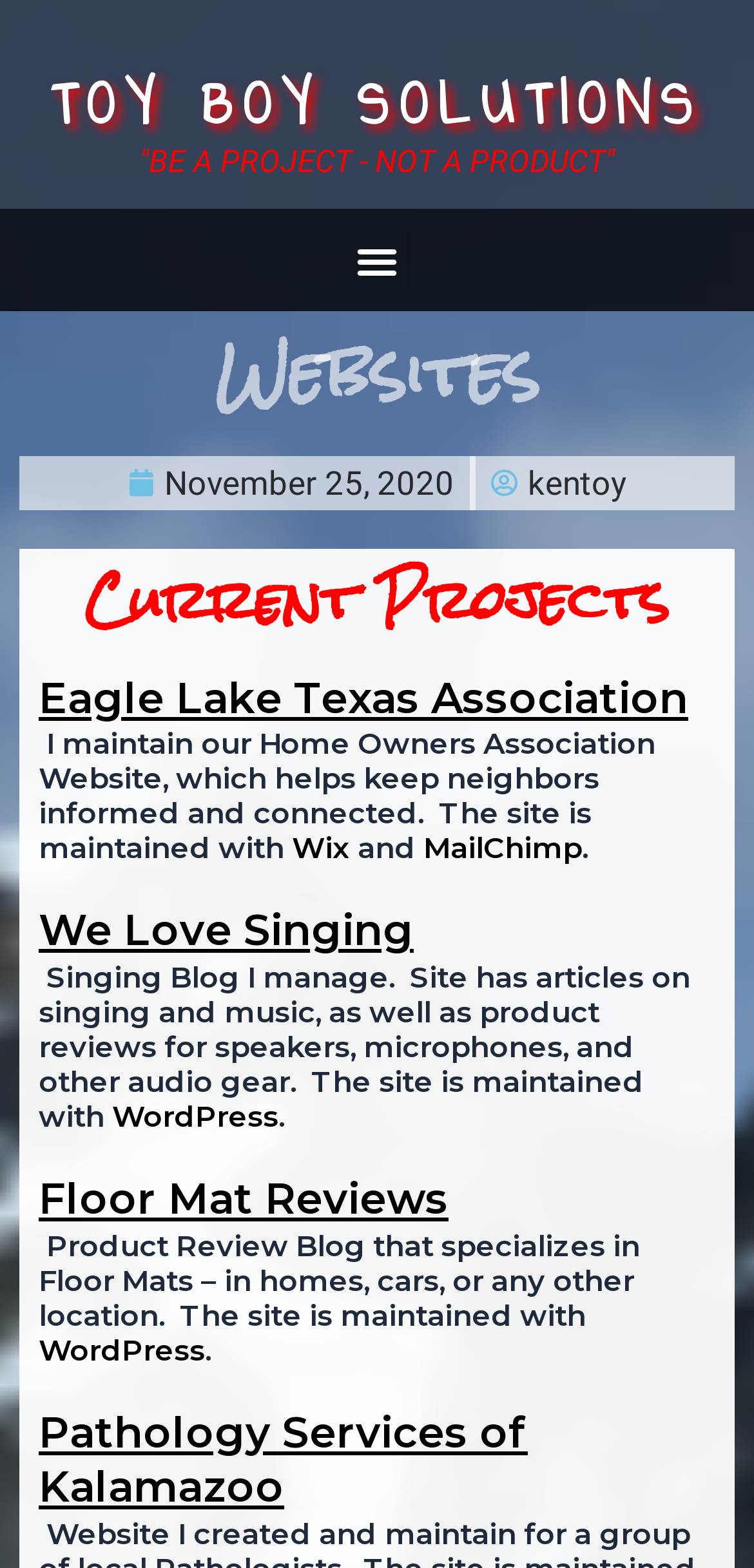Generate a comprehensive caption for the webpage you are viewing.

This webpage is about Ken Toy's websites, with a focus on his current projects. At the top, there is a heading "TOY BOY SOLUTIONS" followed by a quote "BE A PROJECT - NOT A PRODUCT". Below these headings, there is a menu toggle button on the right side. 

When the menu is expanded, a heading "Websites" appears, followed by a date "November 25, 2020" and a username "kentoy". Below these elements, there is a heading "Current Projects" that introduces a list of websites maintained by Ken Toy. 

The first project is "Eagle Lake Texas Association", which is a Home Owners Association Website that helps keep neighbors informed and connected. The website is maintained with Wix and MailChimp. 

The next project is "We Love Singing", a singing blog that has articles on singing and music, as well as product reviews for speakers, microphones, and other audio gear. The site is maintained with WordPress. 

Following this, there are three more projects: "Floor Mat Reviews", a product review blog that specializes in Floor Mats; "Pathology Services of Kalamazoo", and another project with no description. All of these projects are linked to their respective websites.